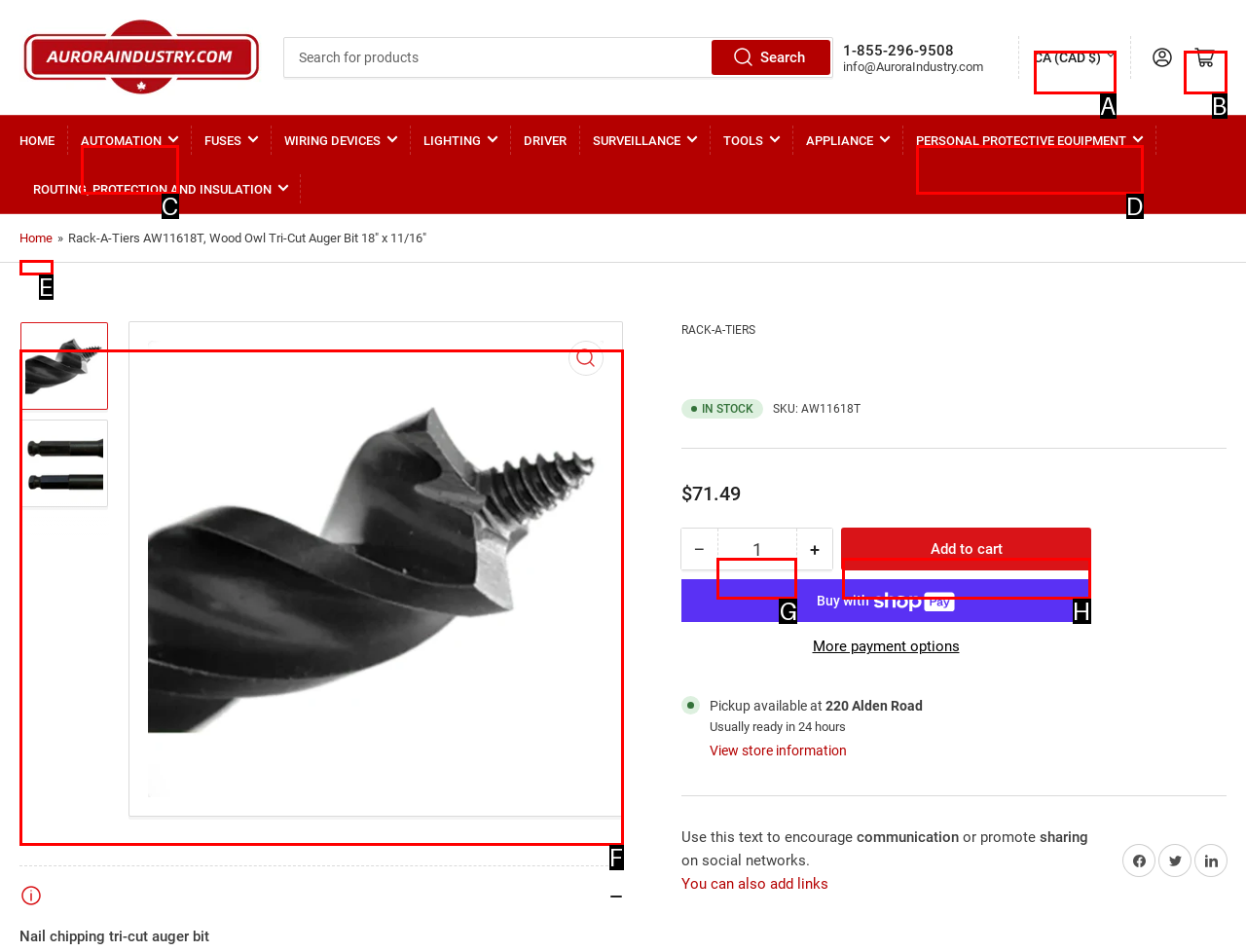Decide which letter you need to select to fulfill the task: View product gallery
Answer with the letter that matches the correct option directly.

F